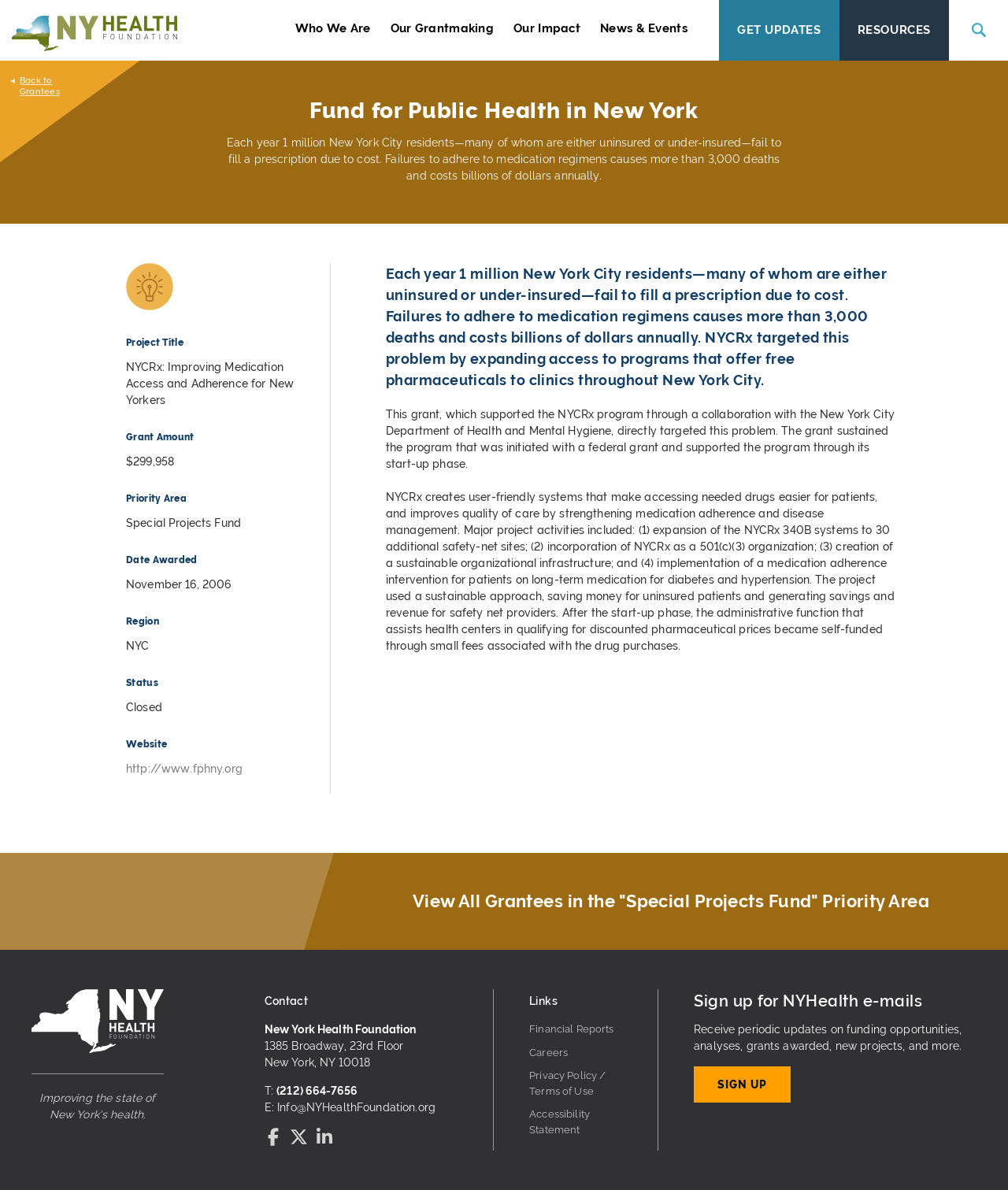What is the phone number of the New York Health Foundation?
Please utilize the information in the image to give a detailed response to the question.

I found the answer by looking at the 'Contact' section at the bottom of the webpage, which displays the phone number of the New York Health Foundation.